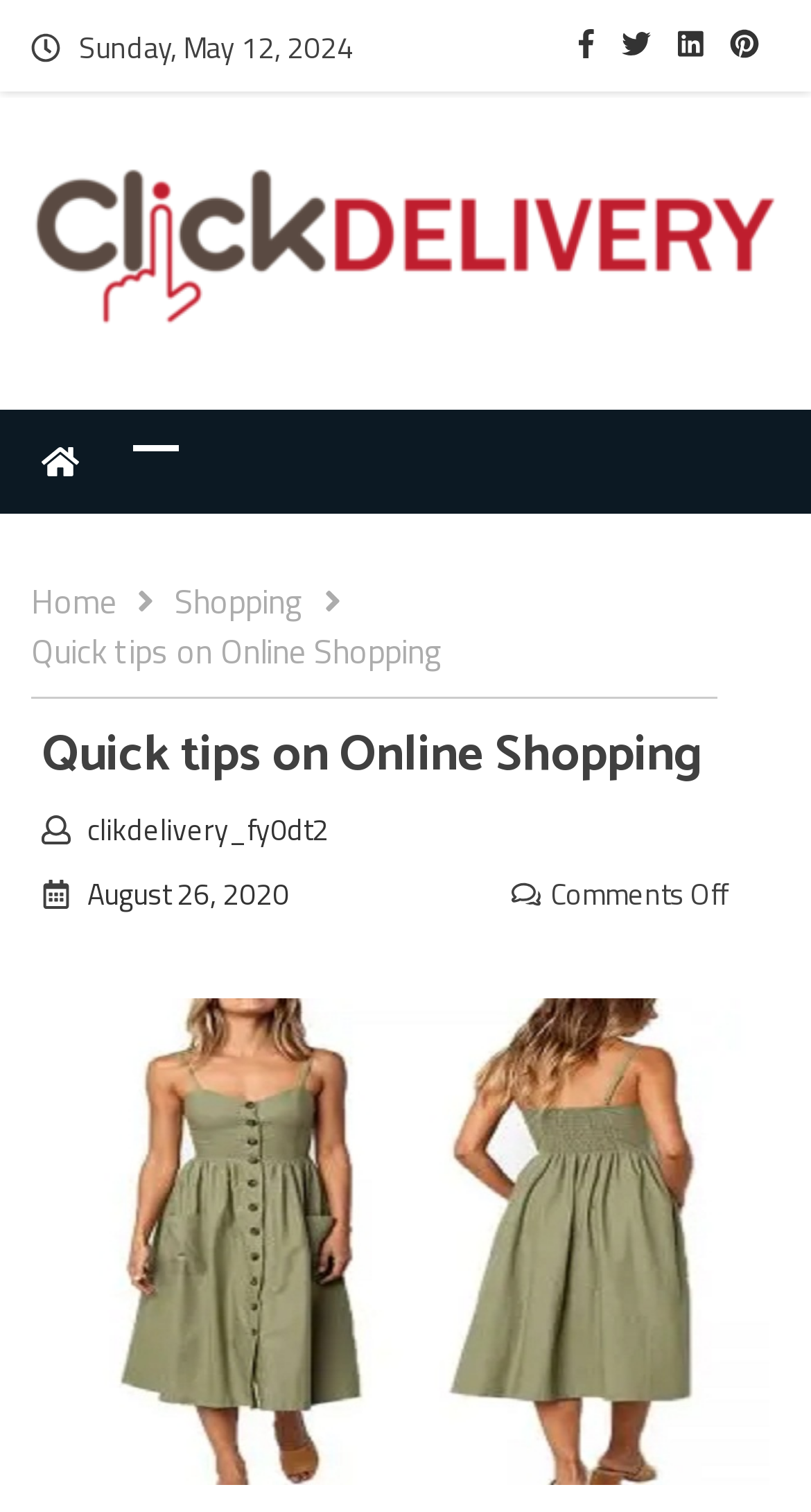Reply to the question below using a single word or brief phrase:
How many social media links are at the top of the webpage?

4